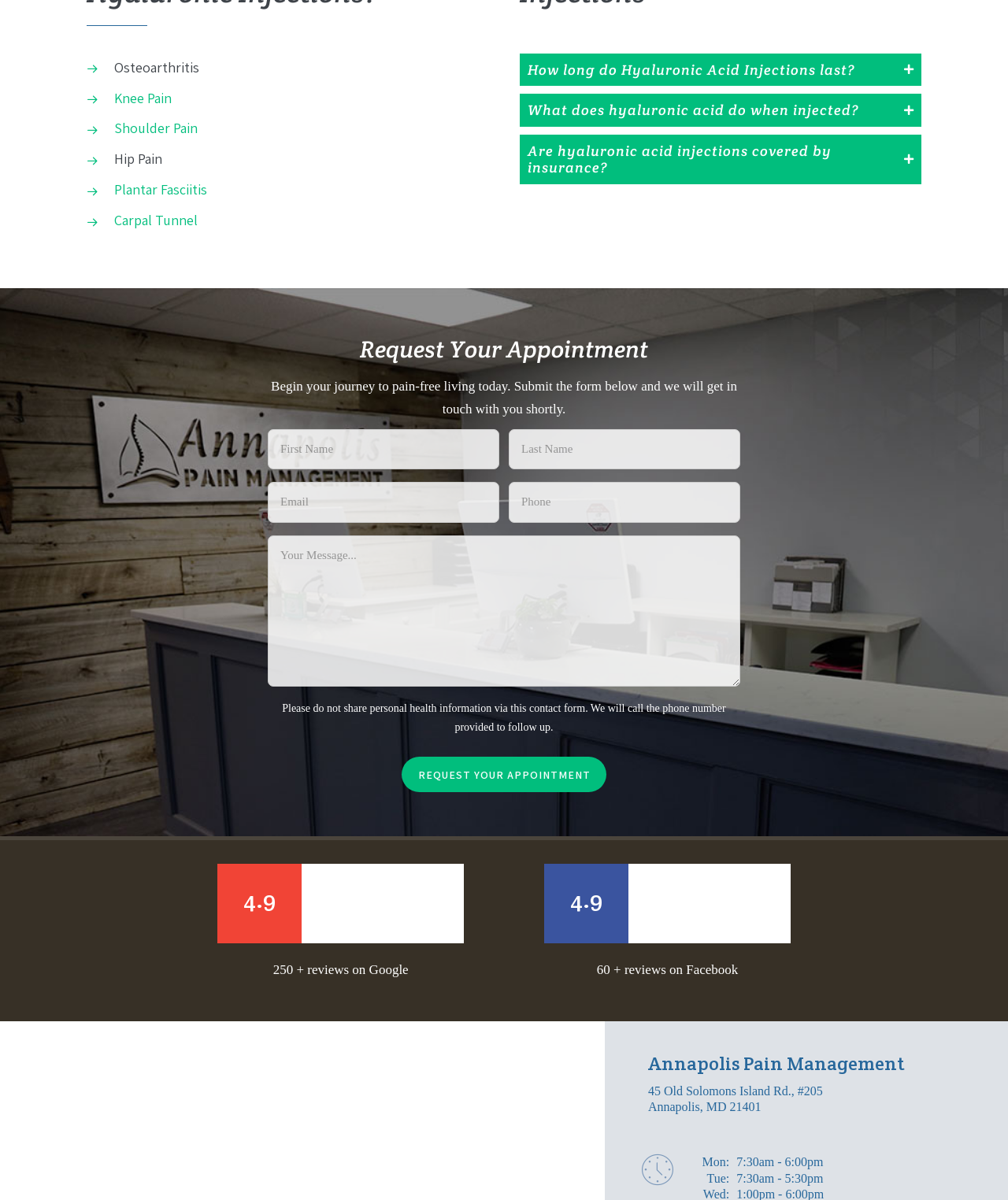What is the purpose of the form on this webpage?
Analyze the image and provide a thorough answer to the question.

The purpose of the form on this webpage is to request an appointment, as indicated by the heading 'Request Your Appointment' and the button 'Request Your Appointment' at the bottom of the form. The form requires users to fill in their personal information and submit it to request an appointment.